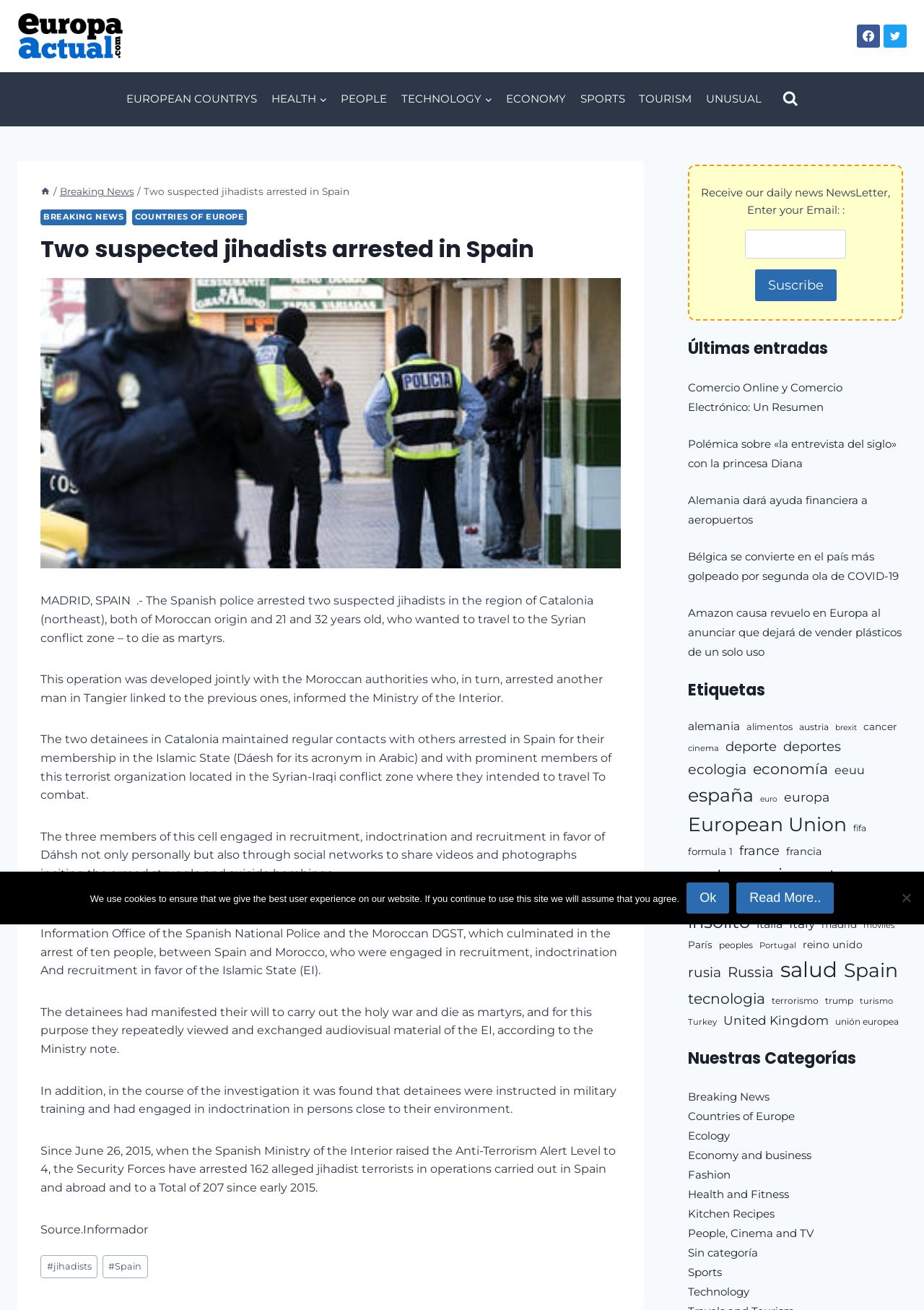Detail the features and information presented on the webpage.

This webpage is about news articles, specifically focusing on European countries and international news. At the top, there is a header section with a logo and links to social media platforms, Facebook and Twitter, on the right side. Below the header, there is a navigation menu with links to various categories, including European countries, health, people, technology, economy, sports, tourism, and unusual news.

The main content of the webpage is an article about two suspected jihadists arrested in Spain. The article is divided into several paragraphs, with a heading that summarizes the content. The text describes the arrest of two individuals of Moroccan origin, aged 21 and 32, who were planning to travel to the Syrian conflict zone. The article also mentions that the operation was carried out jointly with Moroccan authorities, who arrested another man in Tangier linked to the previous ones.

To the right of the article, there is a section with a heading "Últimas entradas" (Latest Entries), which lists several news articles with links to each article. Below this section, there is another section with a heading "Etiquetas" (Tags), which lists various tags or keywords related to news articles, such as Germany, food, Austria, Brexit, cancer, cinema, sports, and ecology, among others.

At the bottom of the webpage, there is a footer section with links to related news articles and a section to subscribe to a daily newsletter.